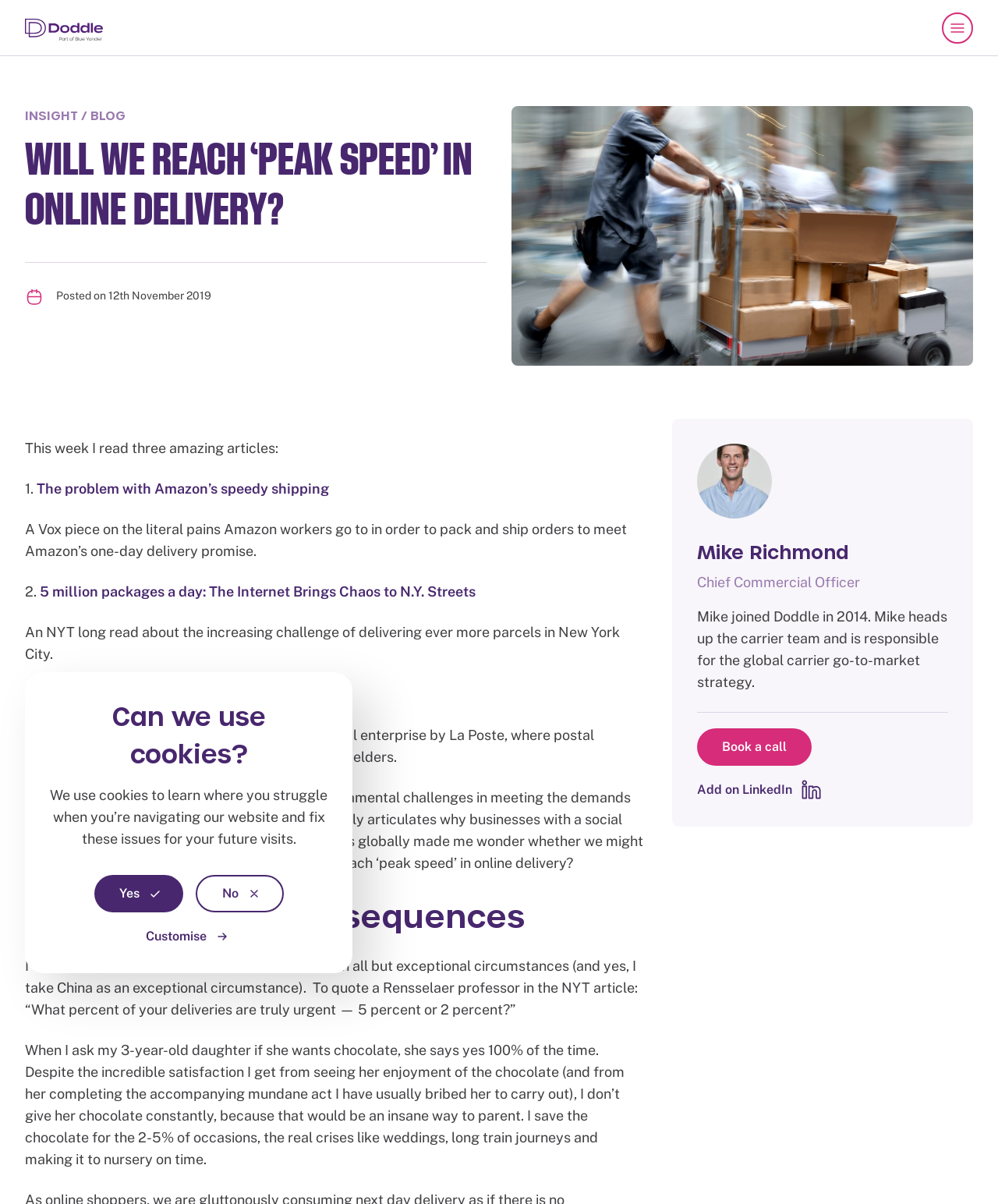Please provide the bounding box coordinates for the UI element as described: "Humbling Moments for Banu's". The coordinates must be four floats between 0 and 1, represented as [left, top, right, bottom].

None